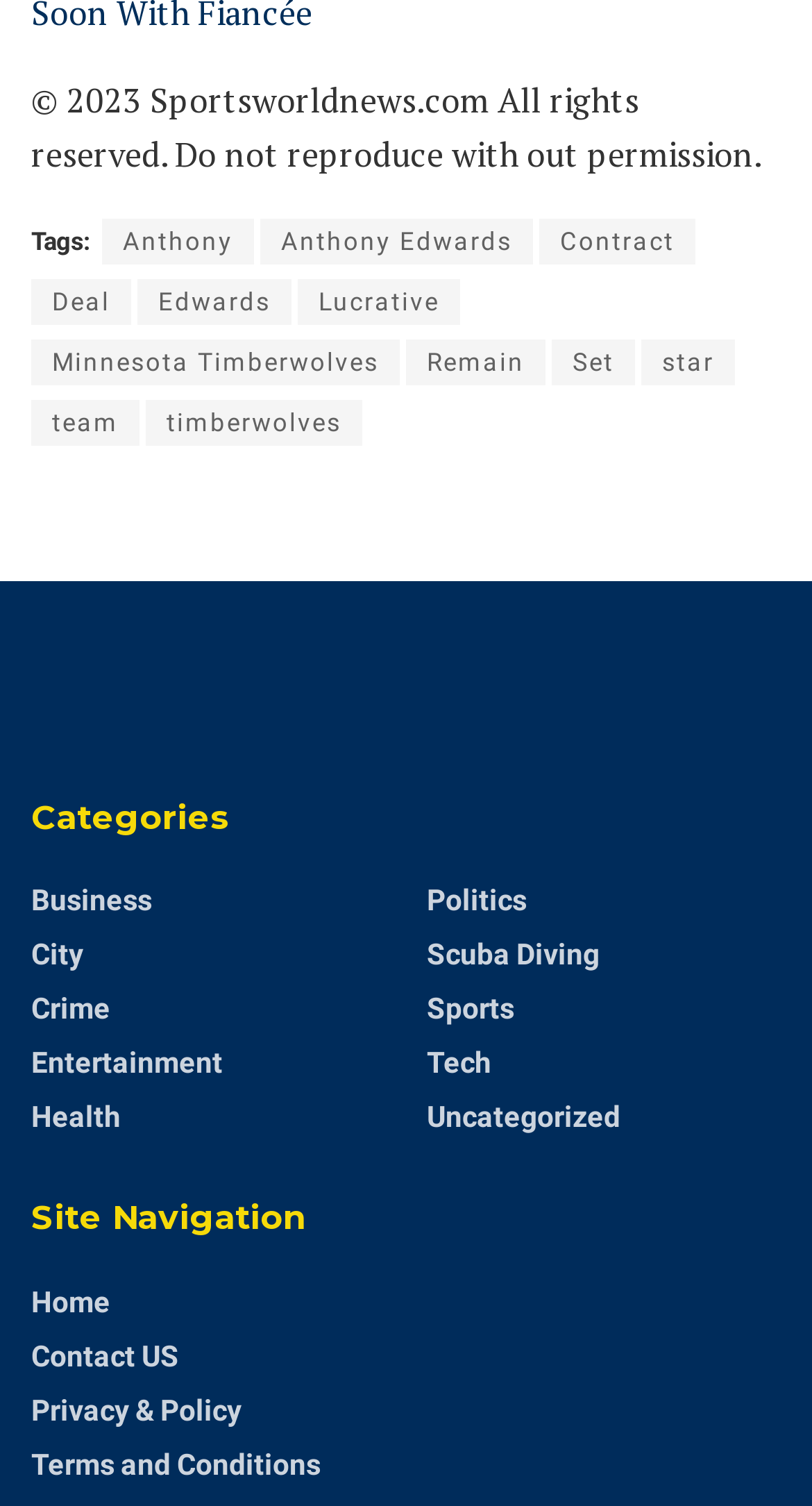Provide the bounding box coordinates for the area that should be clicked to complete the instruction: "Visit the 'Sports' category".

[0.526, 0.659, 0.633, 0.681]